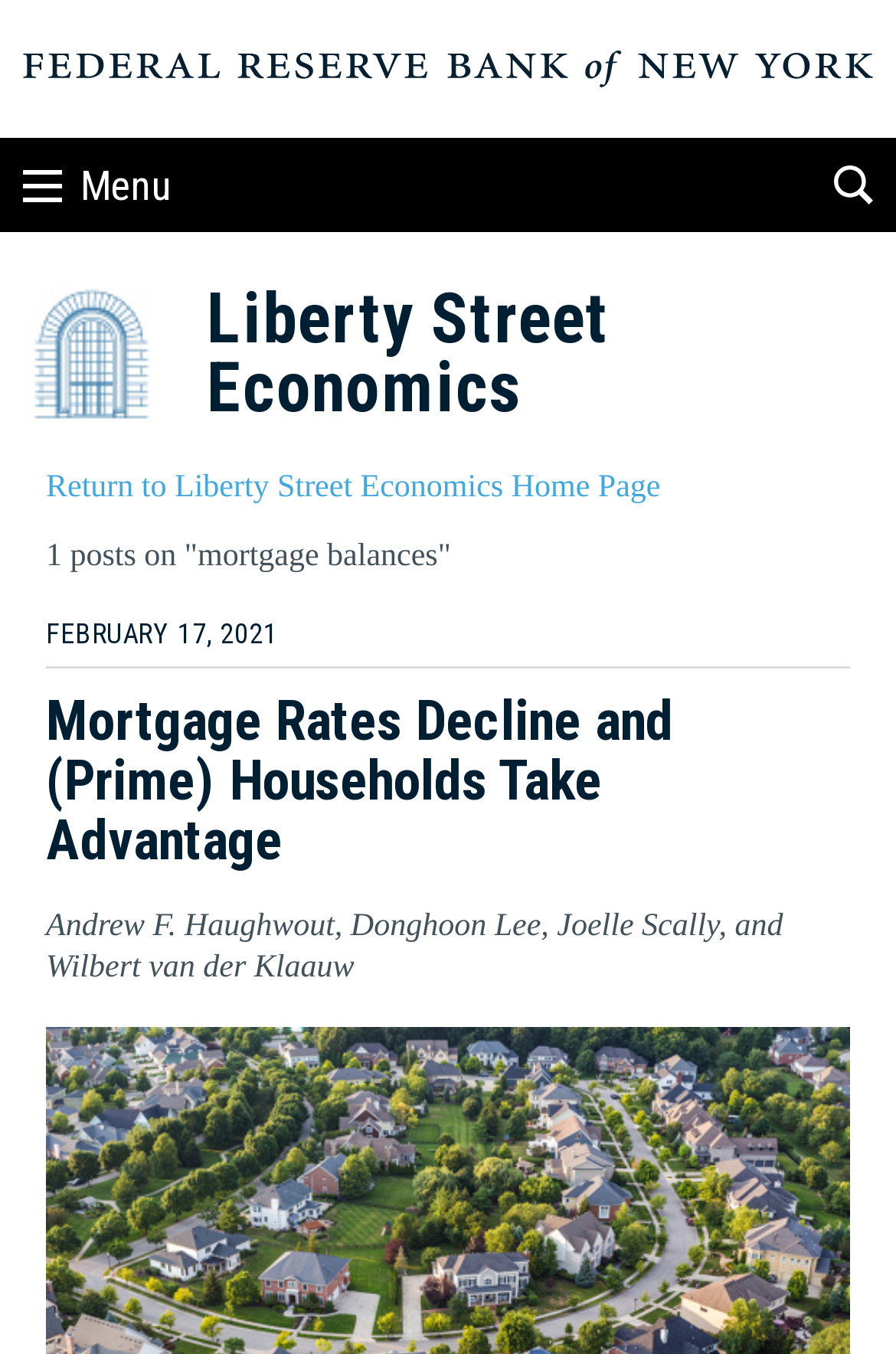Locate the bounding box of the UI element described in the following text: "alt="New York Fed Logo"".

[0.026, 0.0, 0.974, 0.102]